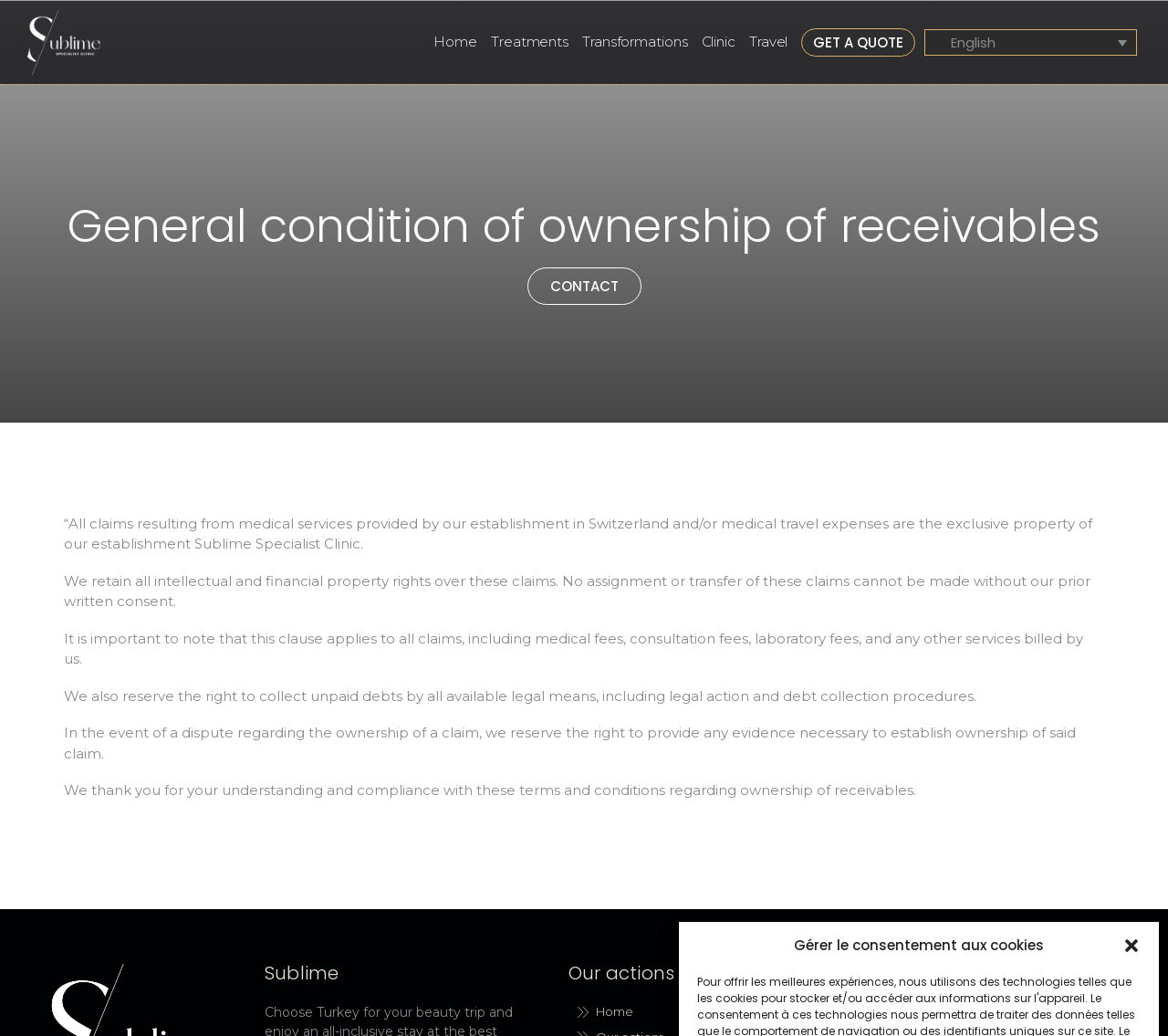Using the provided element description: "Get a quote", identify the bounding box coordinates. The coordinates should be four floats between 0 and 1 in the order [left, top, right, bottom].

[0.686, 0.027, 0.784, 0.054]